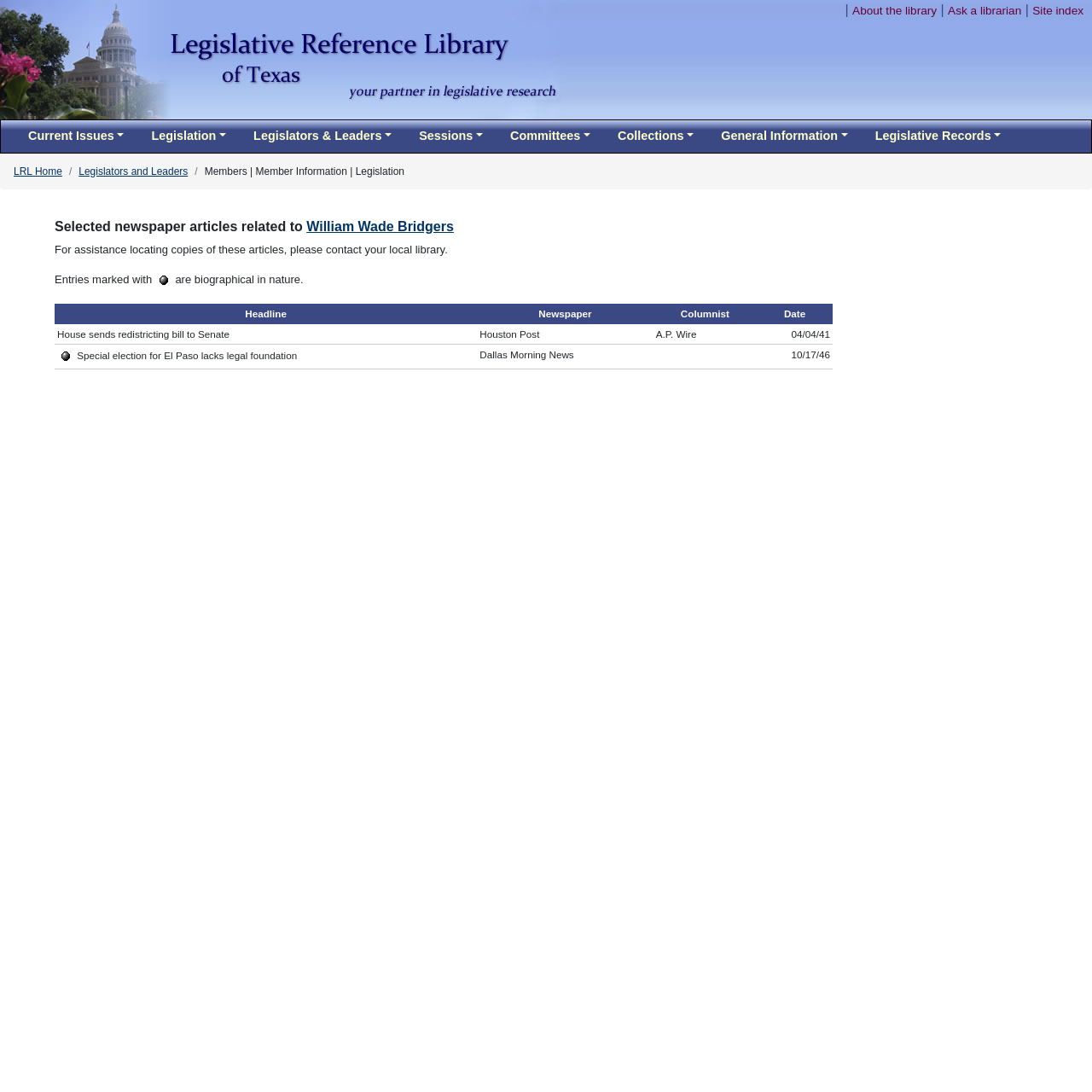Provide the text content of the webpage's main heading.

Selected newspaper articles related to William Wade Bridgers